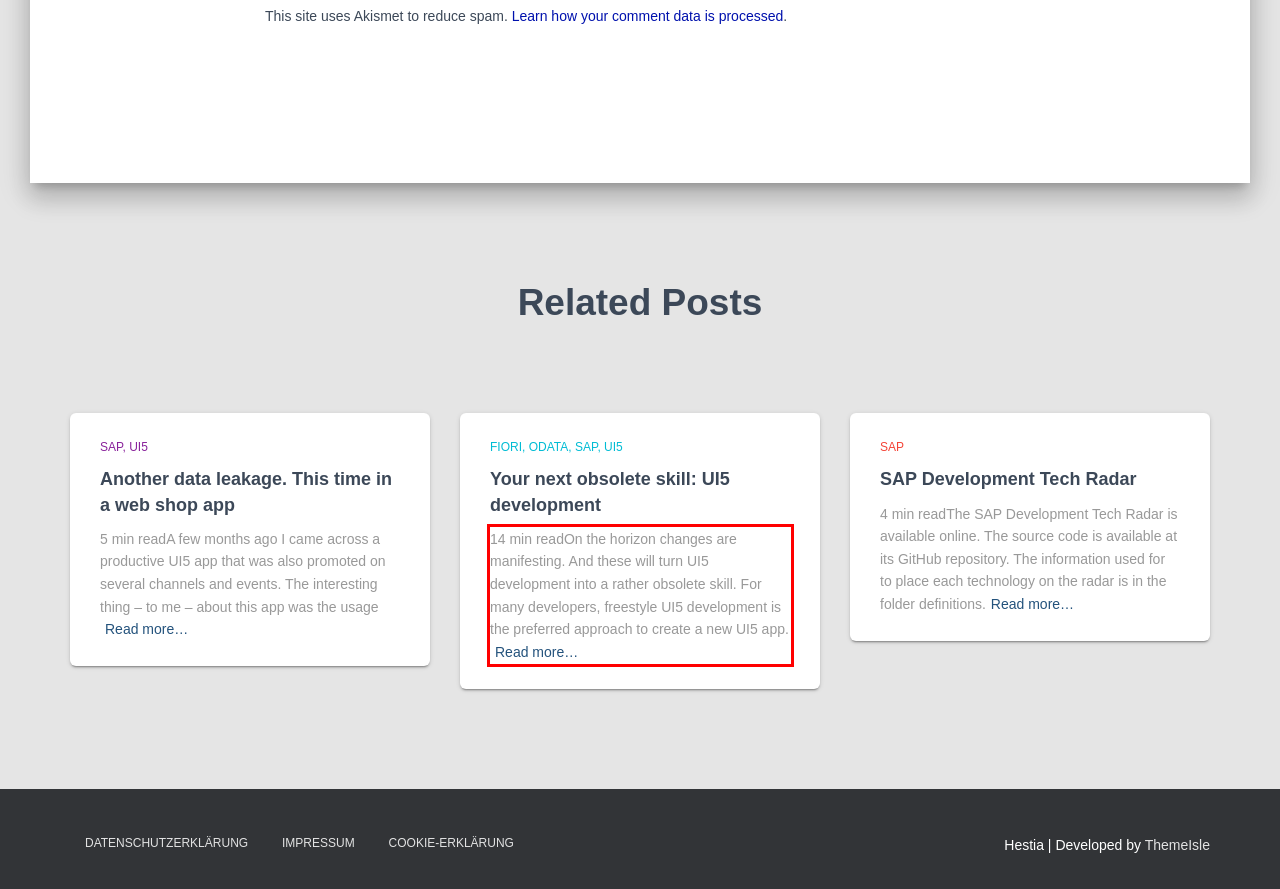Review the screenshot of the webpage and recognize the text inside the red rectangle bounding box. Provide the extracted text content.

14 min readOn the horizon changes are manifesting. And these will turn UI5 development into a rather obsolete skill. For many developers, freestyle UI5 development is the preferred approach to create a new UI5 app.Read more…